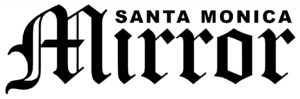Generate an elaborate caption for the given image.

The image prominently features the logo of the "Santa Monica Mirror," a publication known for covering local news, events, and community stories in Santa Monica, California. The logo showcases a stylized font that emphasizes the word "Mirror," creating a striking visual identity. Above the word "Mirror," the text "SANTA MONICA" is displayed in a smaller, yet bold typeface, reinforcing the publication's focus on its local community. This distinctive logo symbolizes the paper's commitment to providing quality journalism and connecting with the Santa Monica area.